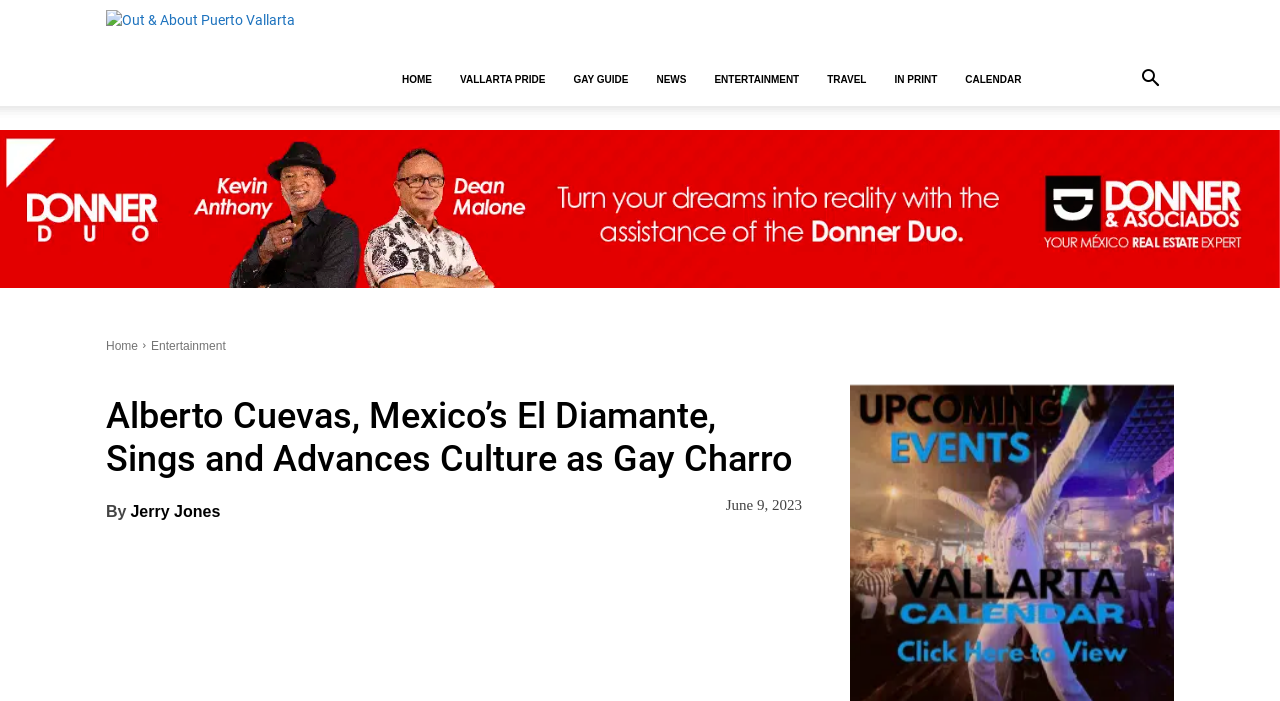Can you specify the bounding box coordinates of the area that needs to be clicked to fulfill the following instruction: "Read about Vallarta Pride"?

[0.348, 0.076, 0.437, 0.151]